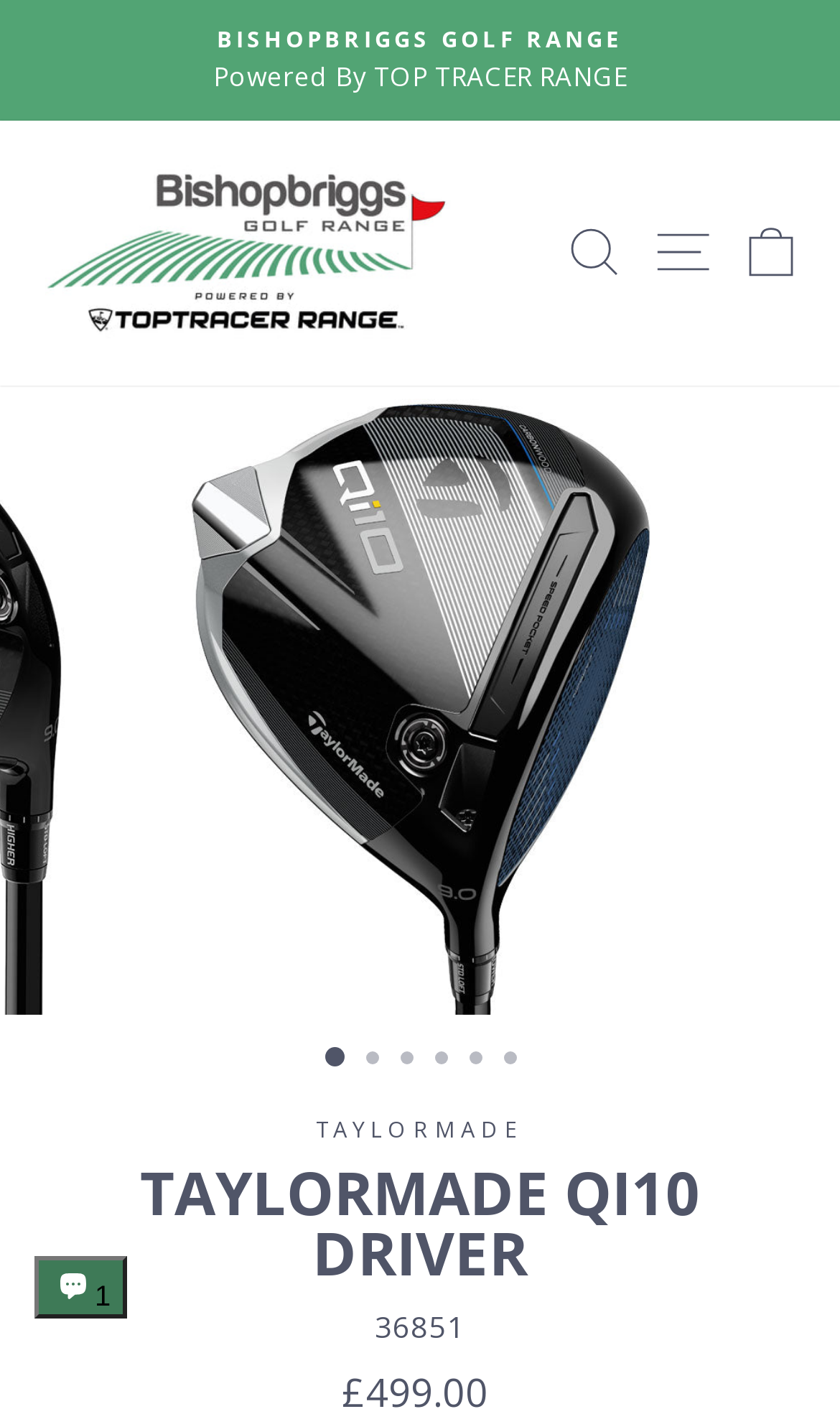What is the name of the golf range?
Provide a concise answer using a single word or phrase based on the image.

Bishopbriggs Golf Range